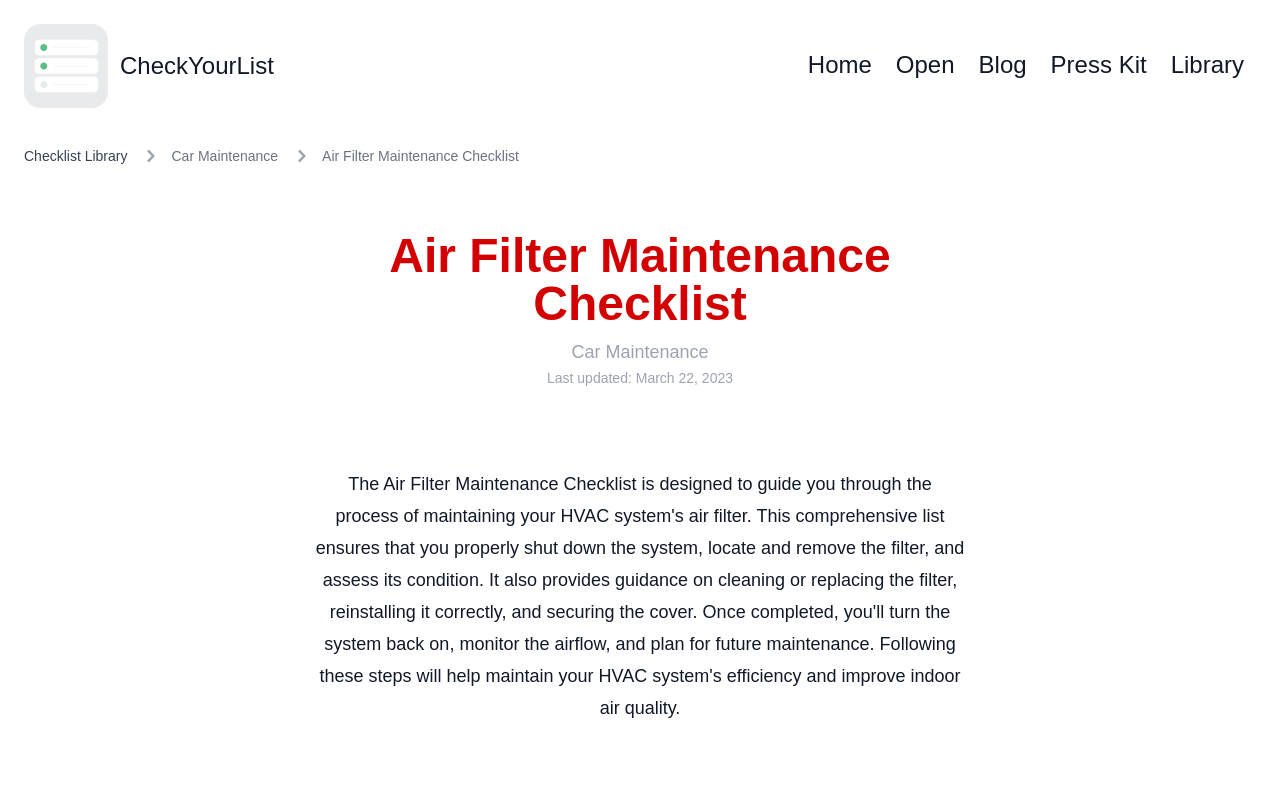Pinpoint the bounding box coordinates of the clickable element needed to complete the instruction: "view blog". The coordinates should be provided as four float numbers between 0 and 1: [left, top, right, bottom].

[0.765, 0.062, 0.802, 0.105]